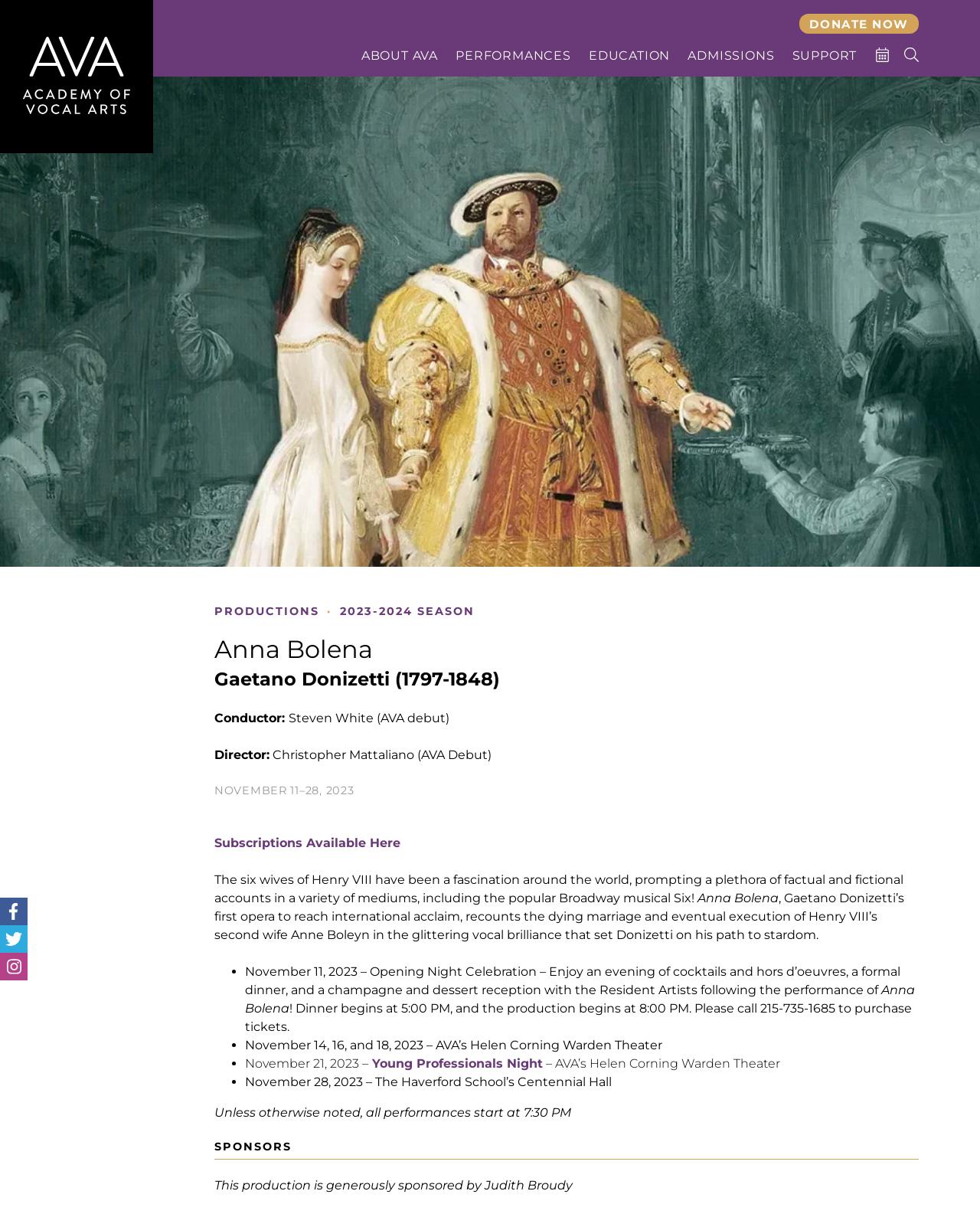Provide the bounding box coordinates for the UI element that is described by this text: "2023-2024 Season". The coordinates should be in the form of four float numbers between 0 and 1: [left, top, right, bottom].

[0.347, 0.493, 0.484, 0.504]